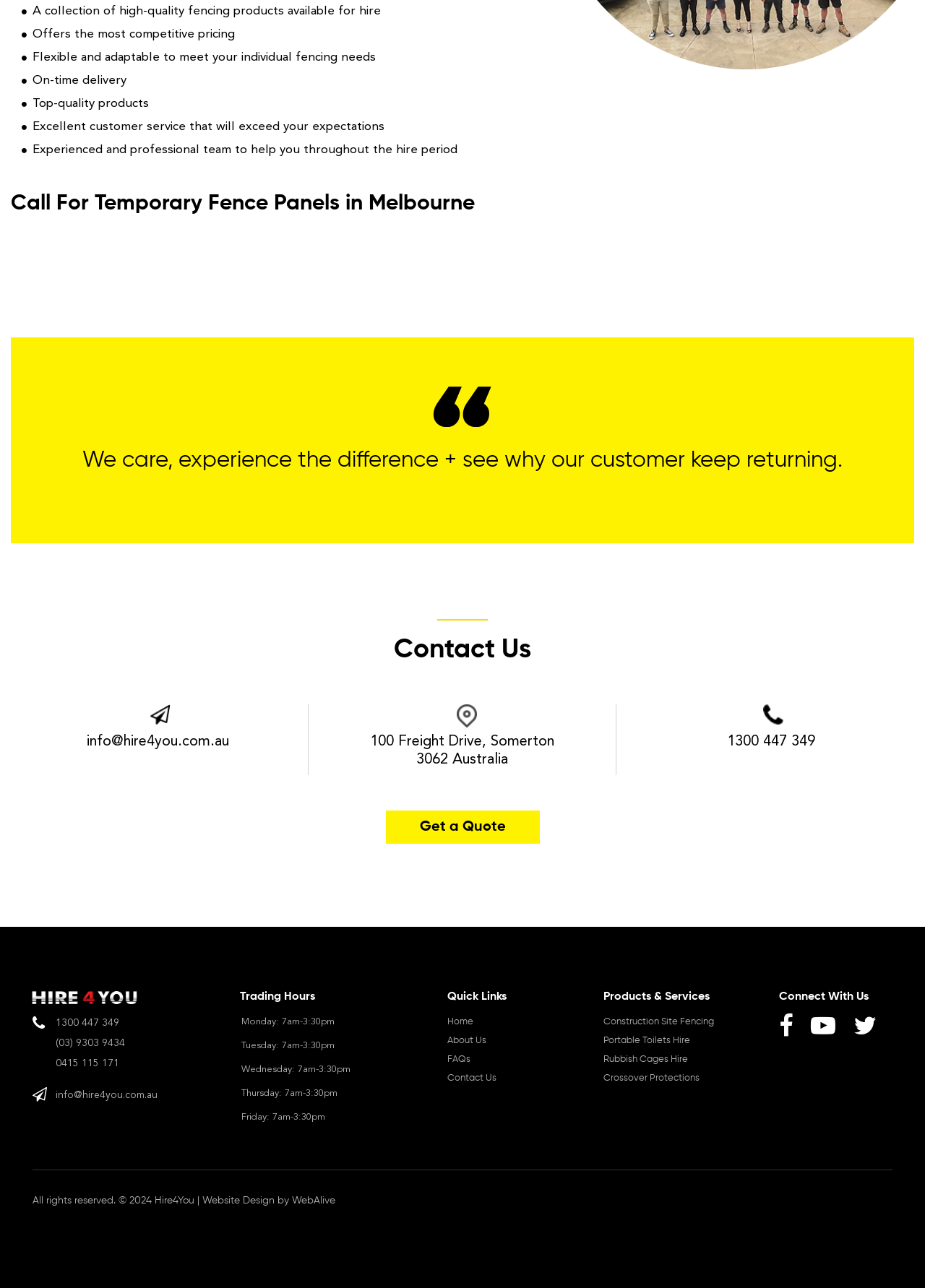Please identify the bounding box coordinates of the region to click in order to complete the task: "Sign up for the newsletter". The coordinates must be four float numbers between 0 and 1, specified as [left, top, right, bottom].

None